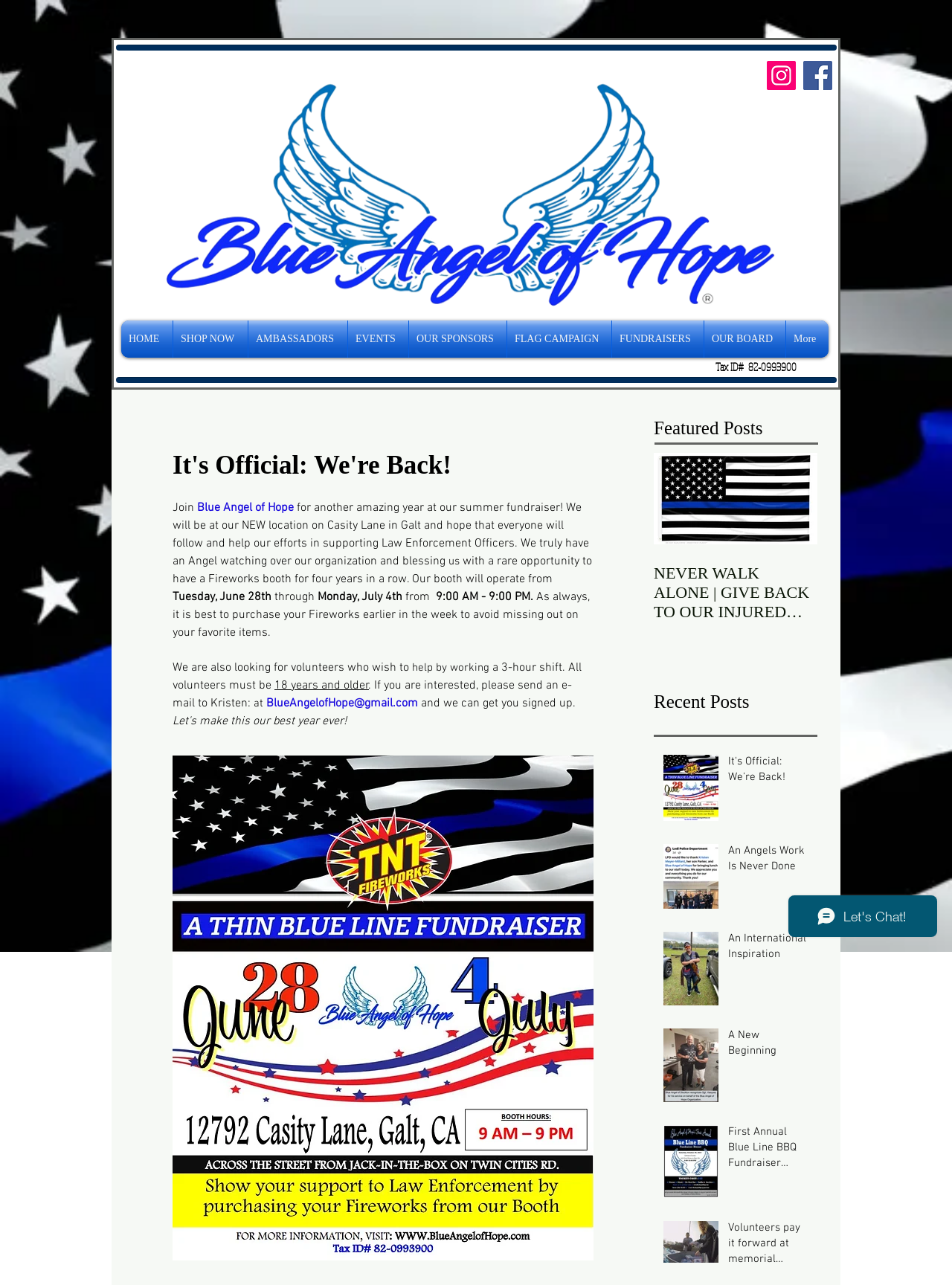Give a concise answer of one word or phrase to the question: 
What is the contact email for volunteer opportunities?

BlueAngelofHope@gmail.com